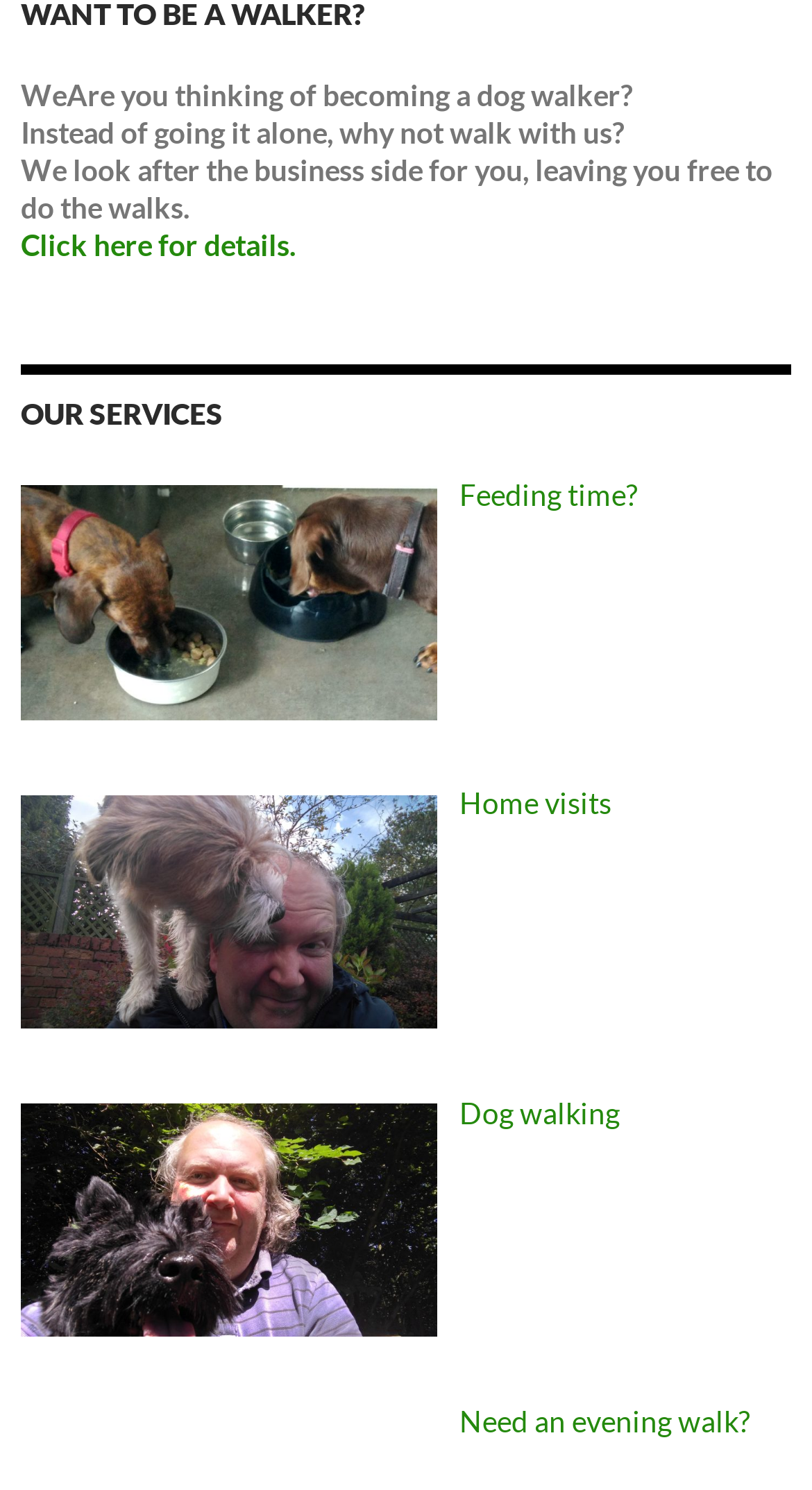What is the topic of the image?
Relying on the image, give a concise answer in one word or a brief phrase.

Dog walking